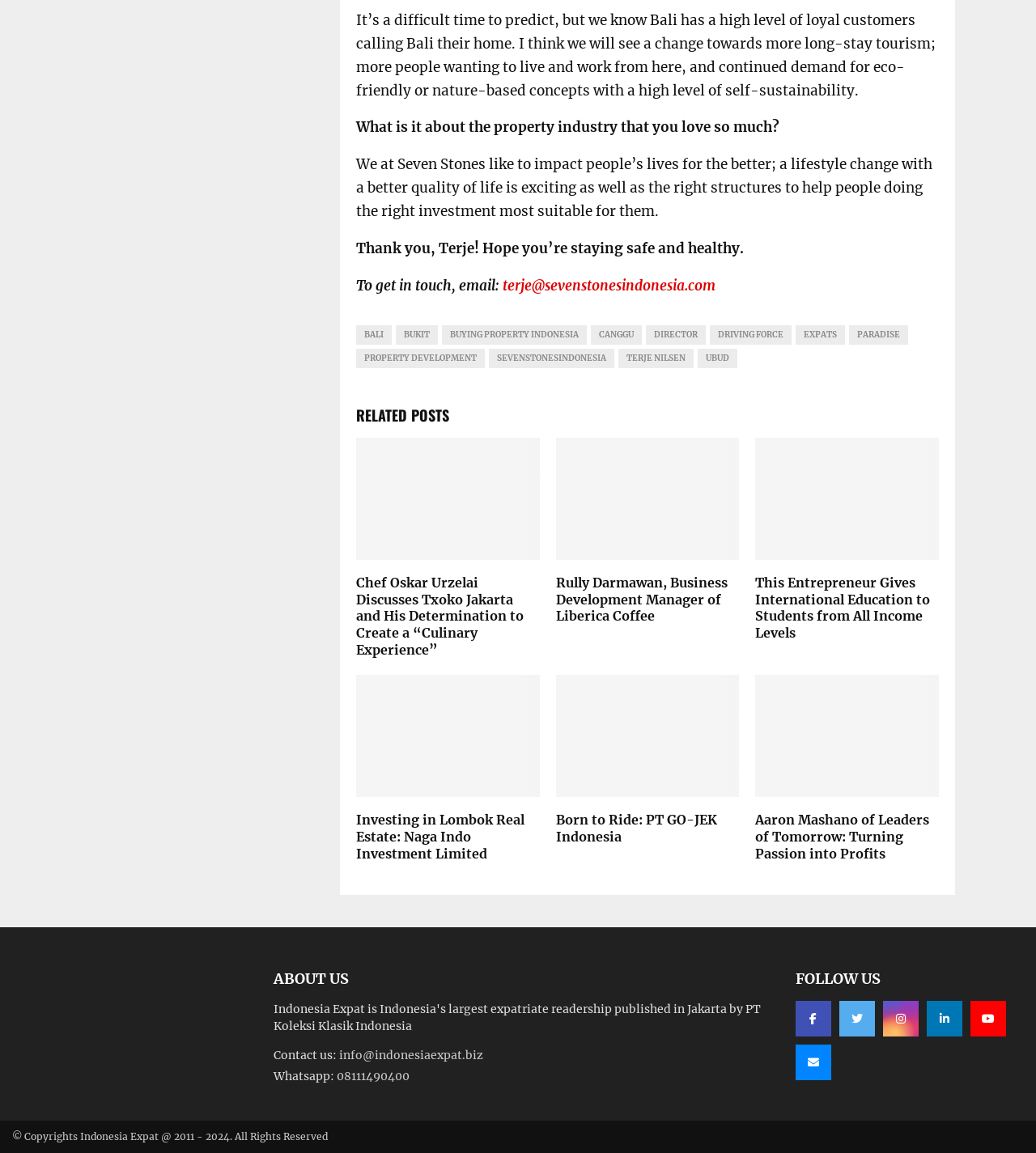Bounding box coordinates should be provided in the format (top-left x, top-left y, bottom-right x, bottom-right y) with all values between 0 and 1. Identify the bounding box for this UI element: sevenstonesindonesia

[0.472, 0.302, 0.593, 0.319]